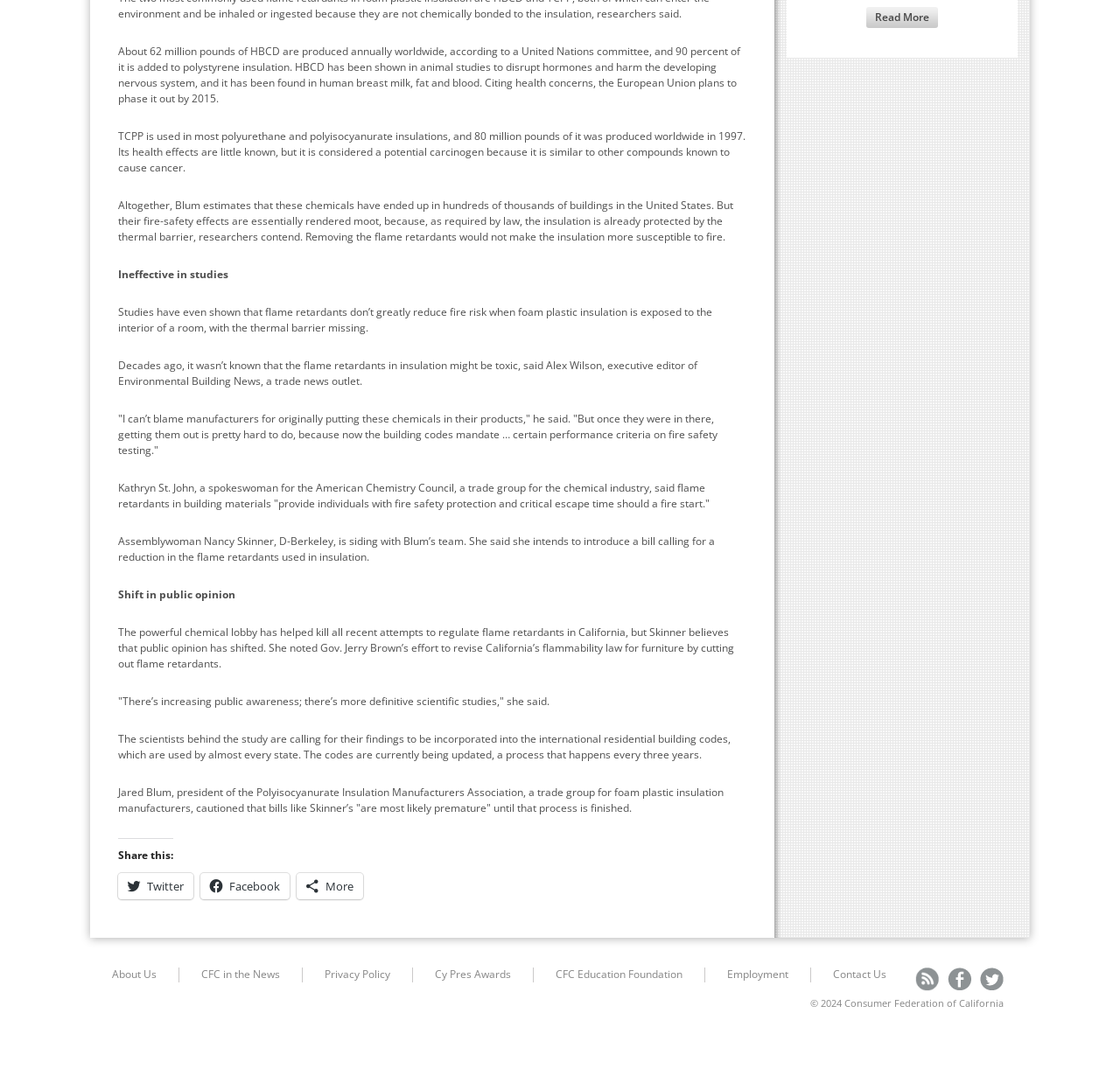Bounding box coordinates are specified in the format (top-left x, top-left y, bottom-right x, bottom-right y). All values are floating point numbers bounded between 0 and 1. Please provide the bounding box coordinate of the region this sentence describes: CFC in the News

[0.18, 0.904, 0.25, 0.918]